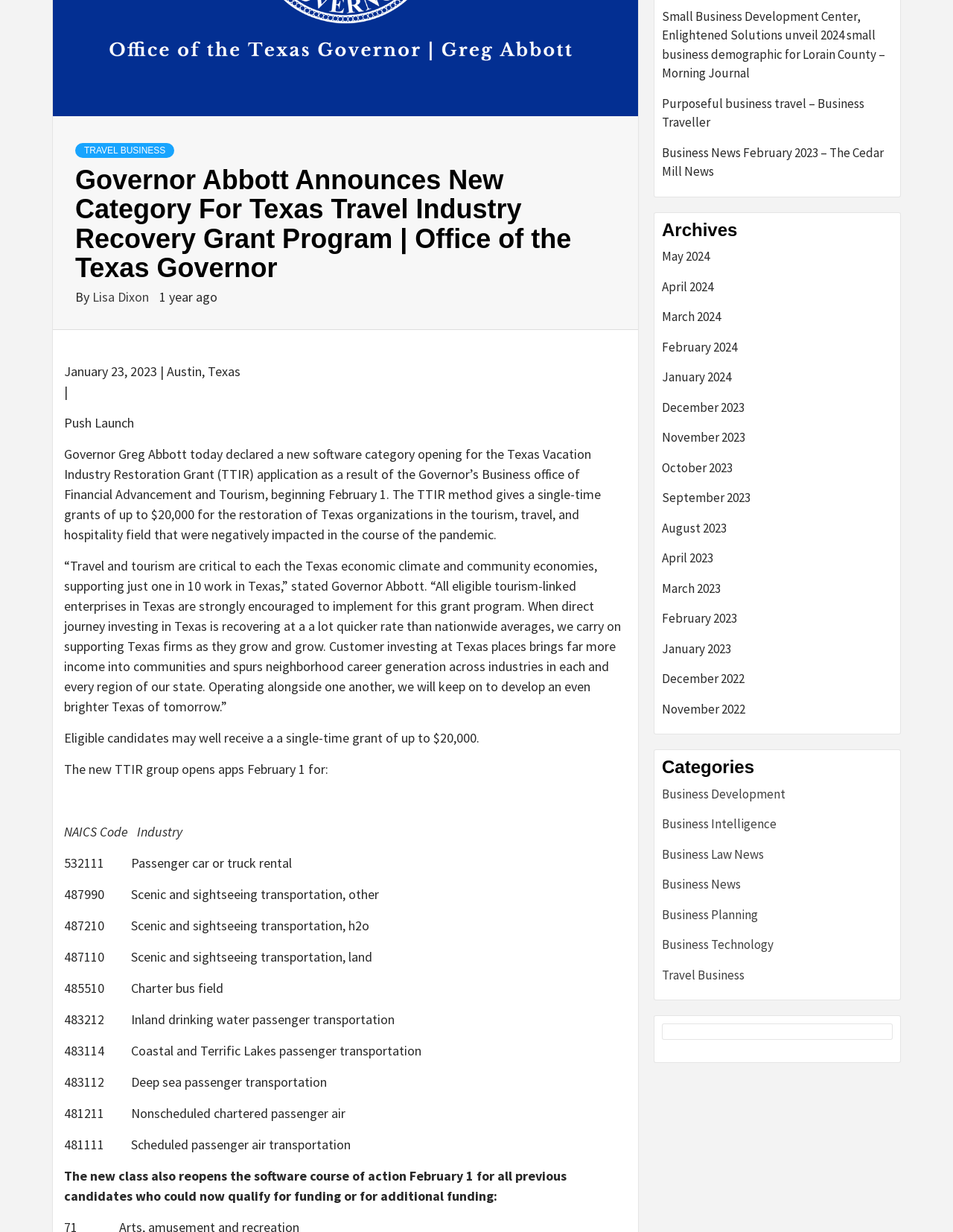Show the bounding box coordinates for the HTML element described as: "December 2022".

[0.695, 0.544, 0.937, 0.568]